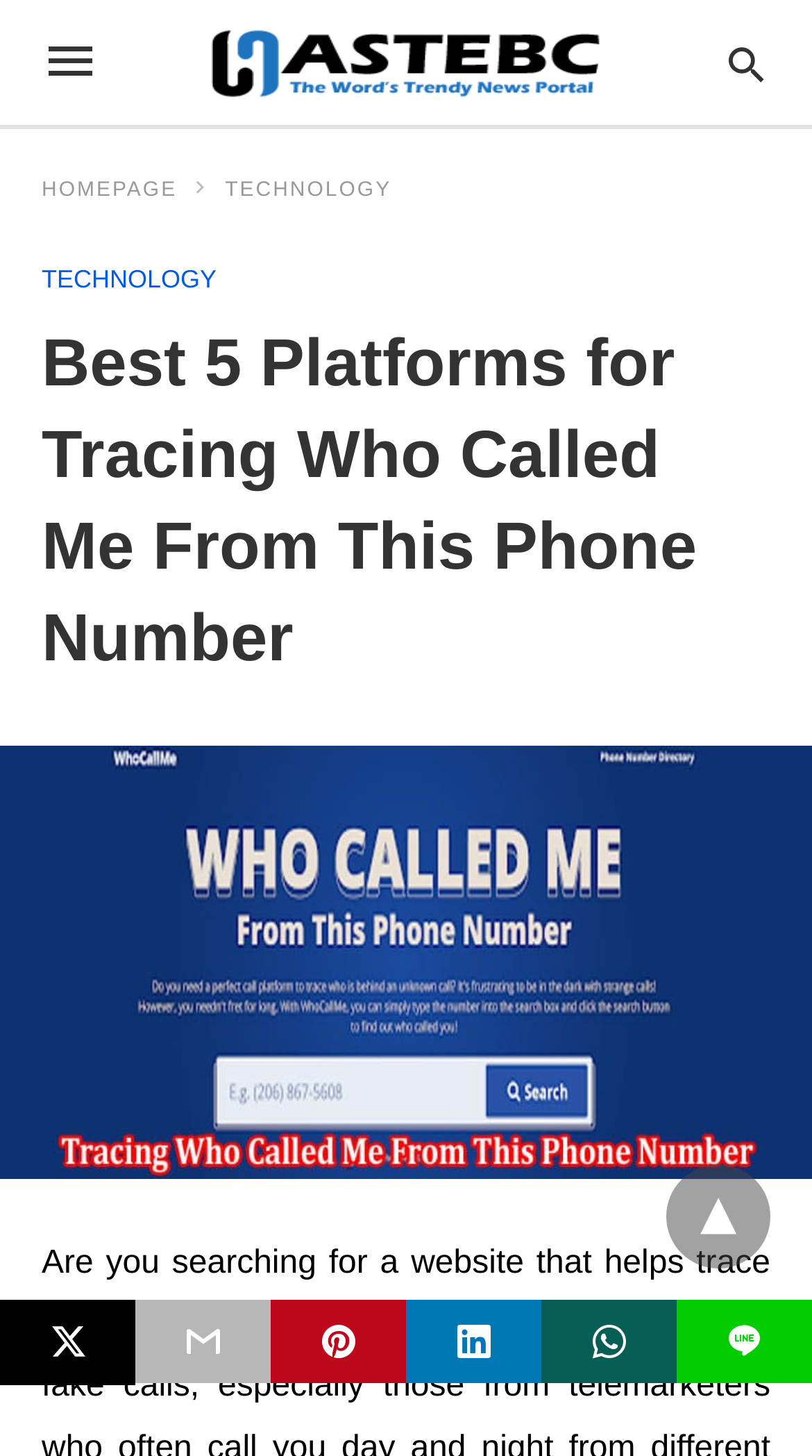Can you find and provide the main heading text of this webpage?

Best 5 Platforms for Tracing Who Called Me From This Phone Number